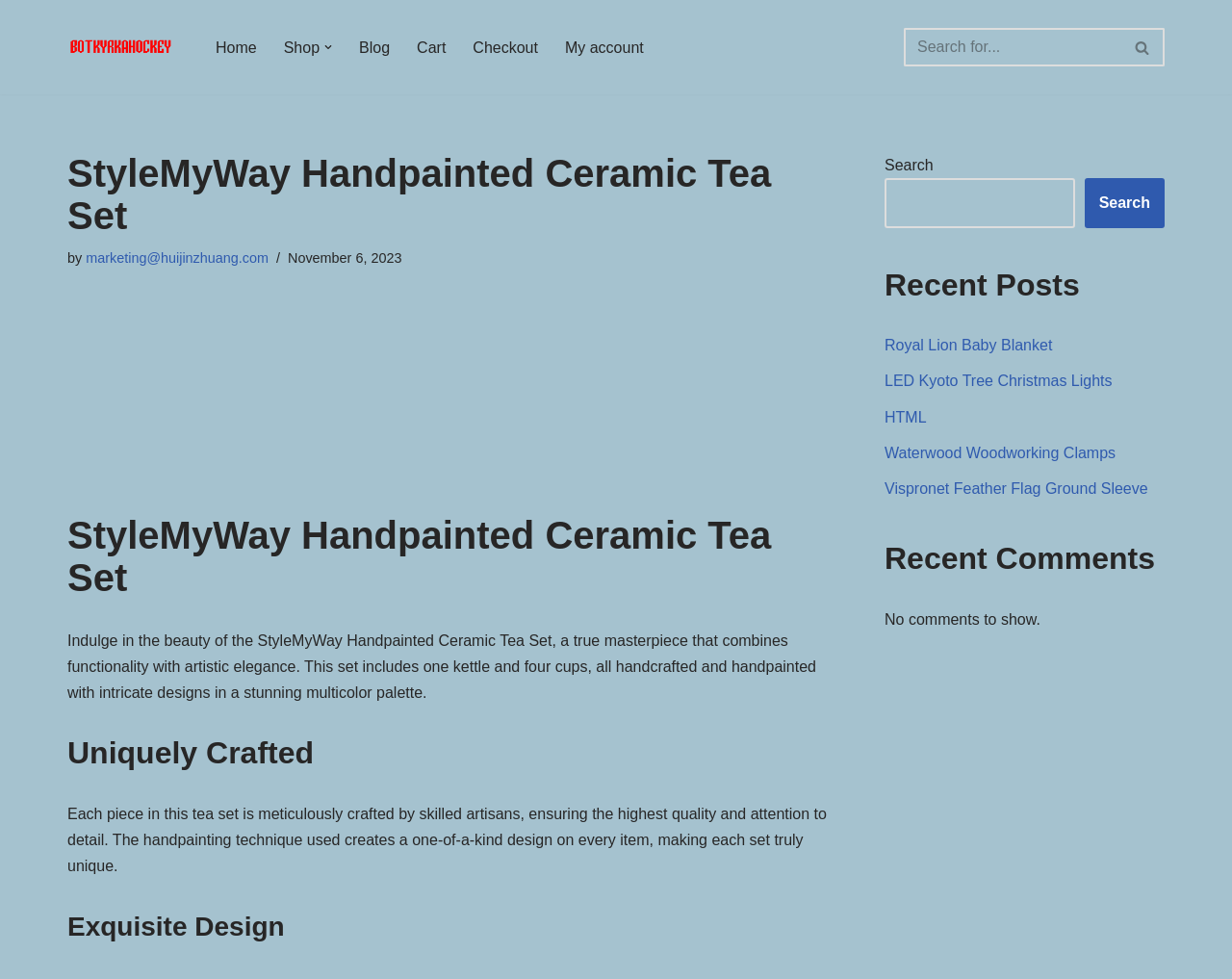Find the bounding box coordinates of the element I should click to carry out the following instruction: "View the cart".

[0.338, 0.035, 0.362, 0.061]